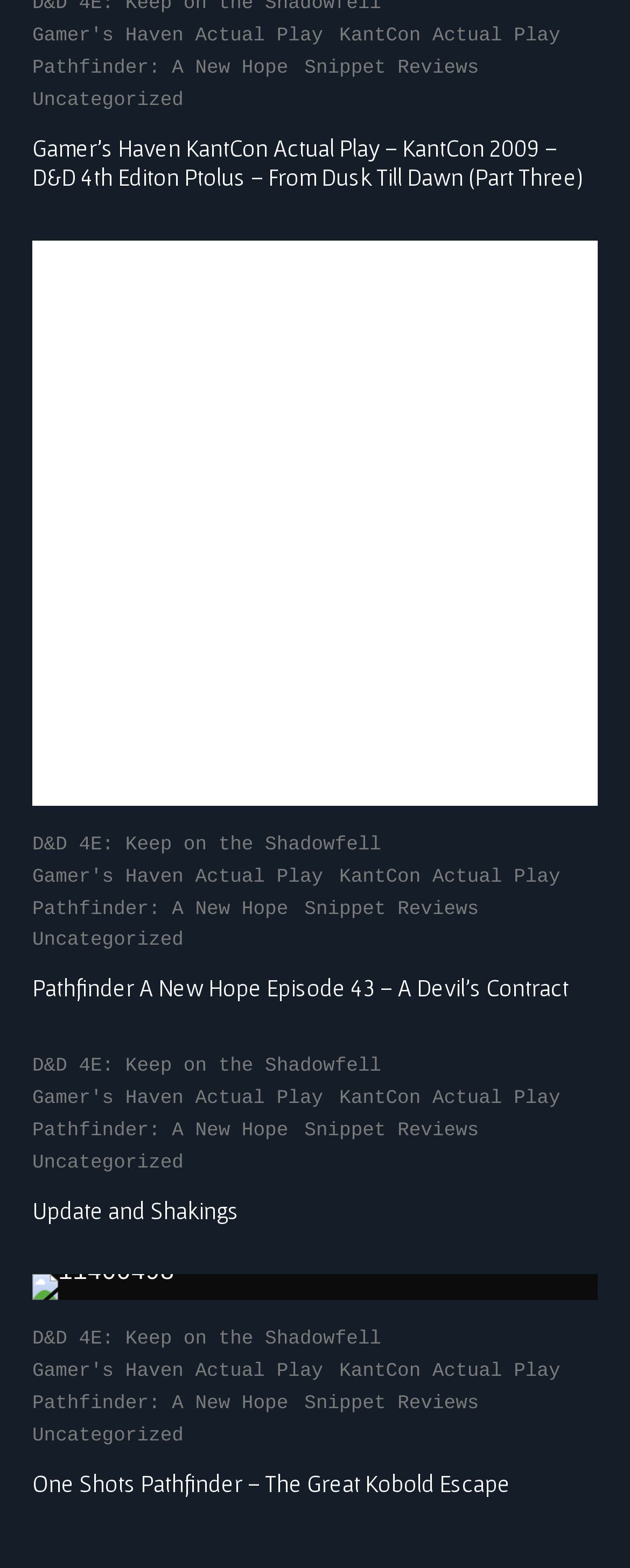Identify the bounding box coordinates of the part that should be clicked to carry out this instruction: "Click on the link to Gamer's Haven Actual Play".

[0.051, 0.013, 0.513, 0.034]